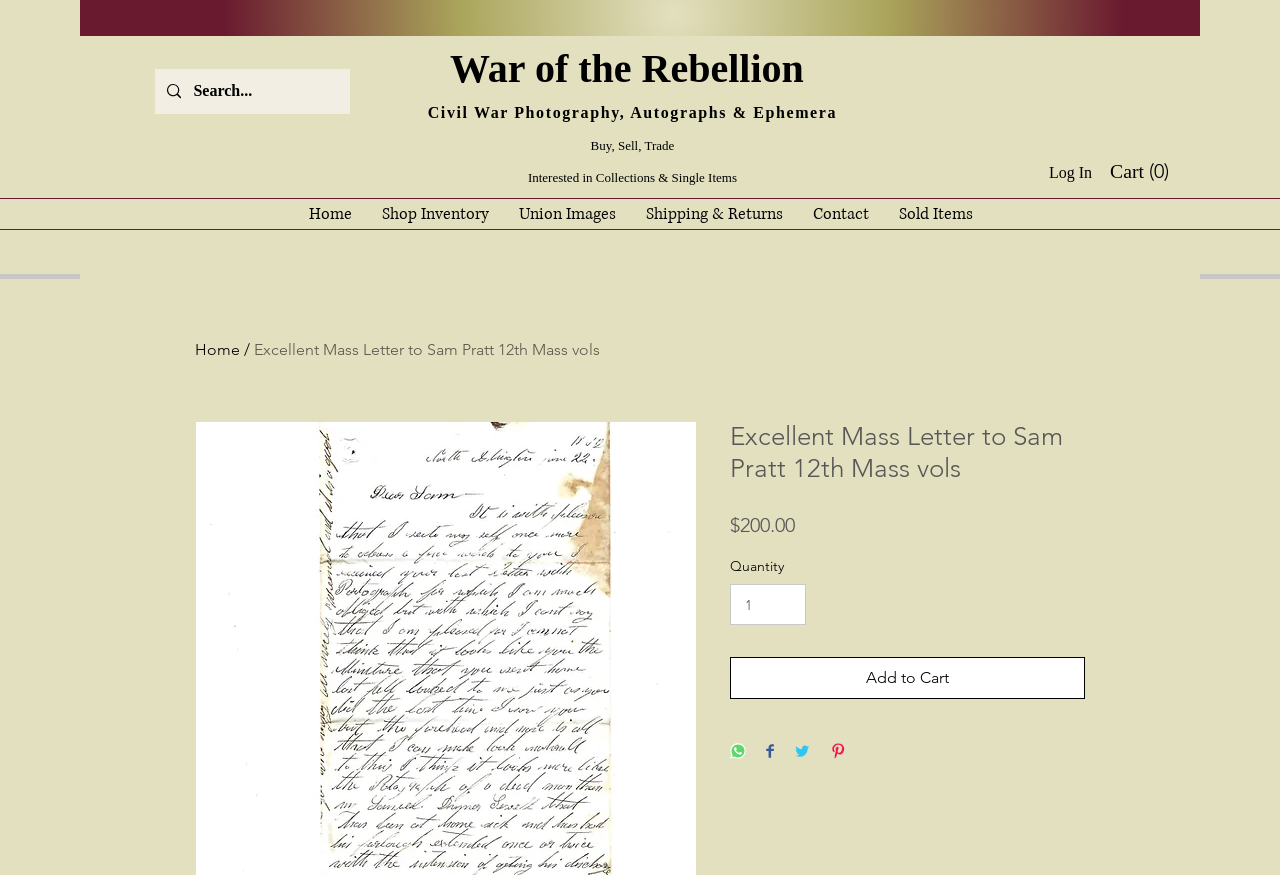Please identify the bounding box coordinates of the element's region that I should click in order to complete the following instruction: "View the shopping cart". The bounding box coordinates consist of four float numbers between 0 and 1, i.e., [left, top, right, bottom].

[0.867, 0.183, 0.916, 0.209]